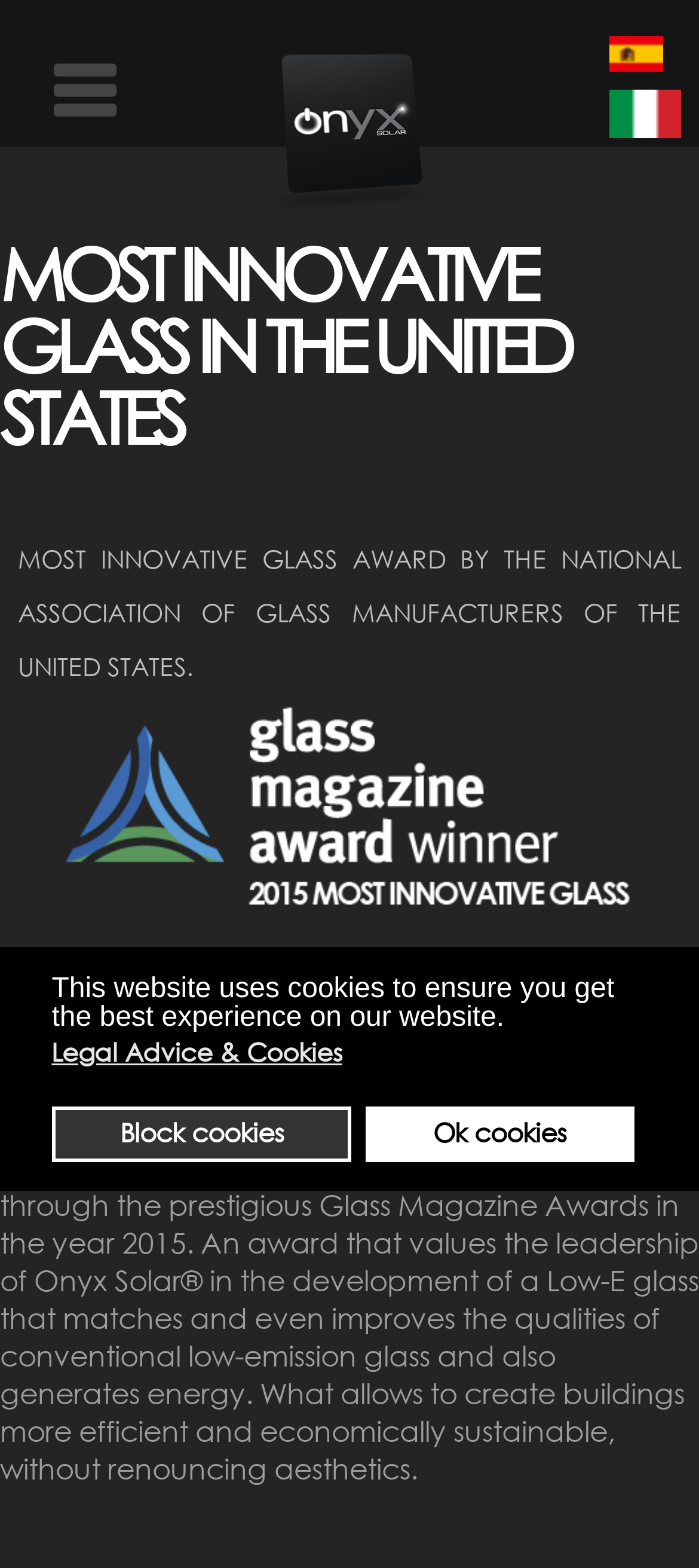Provide the bounding box coordinates for the UI element that is described by this text: "Legal Advice & Cookies". The coordinates should be in the form of four float numbers between 0 and 1: [left, top, right, bottom].

[0.074, 0.659, 0.496, 0.684]